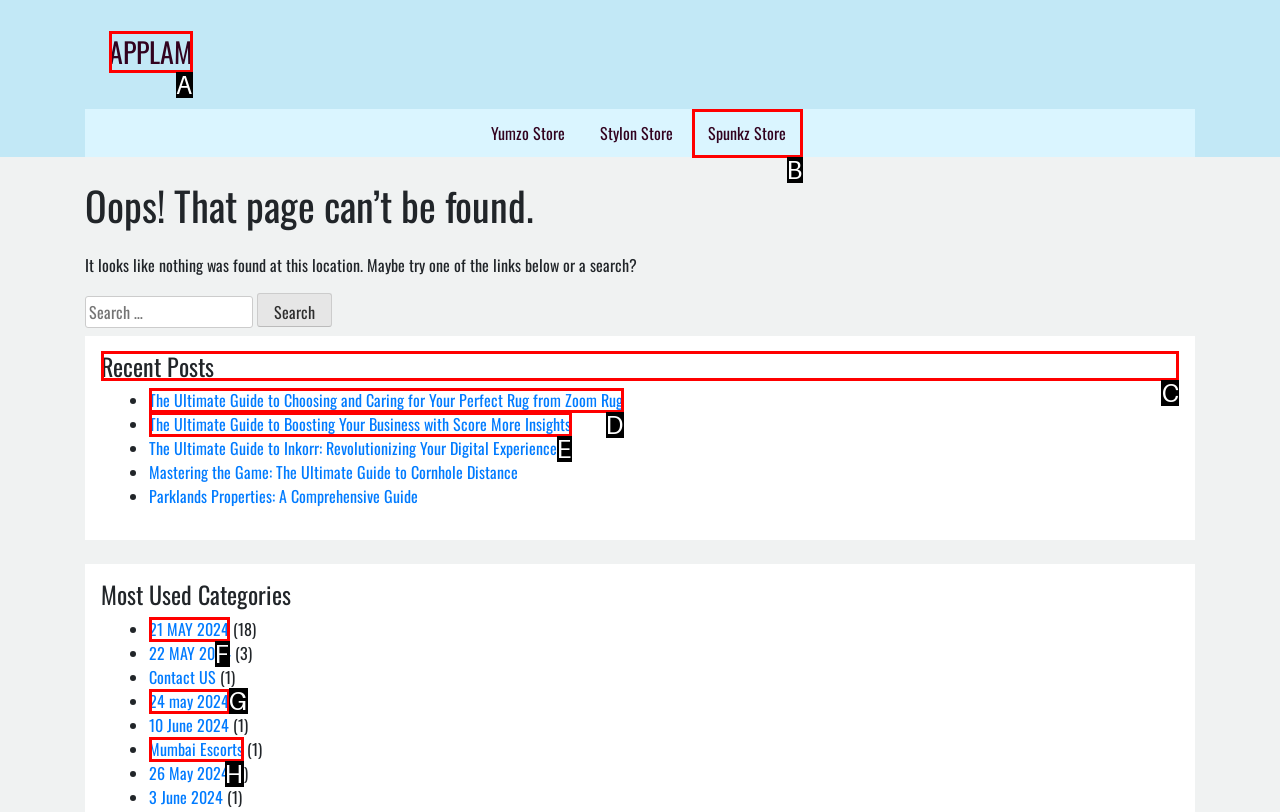Select the letter of the option that should be clicked to achieve the specified task: View recent posts. Respond with just the letter.

C